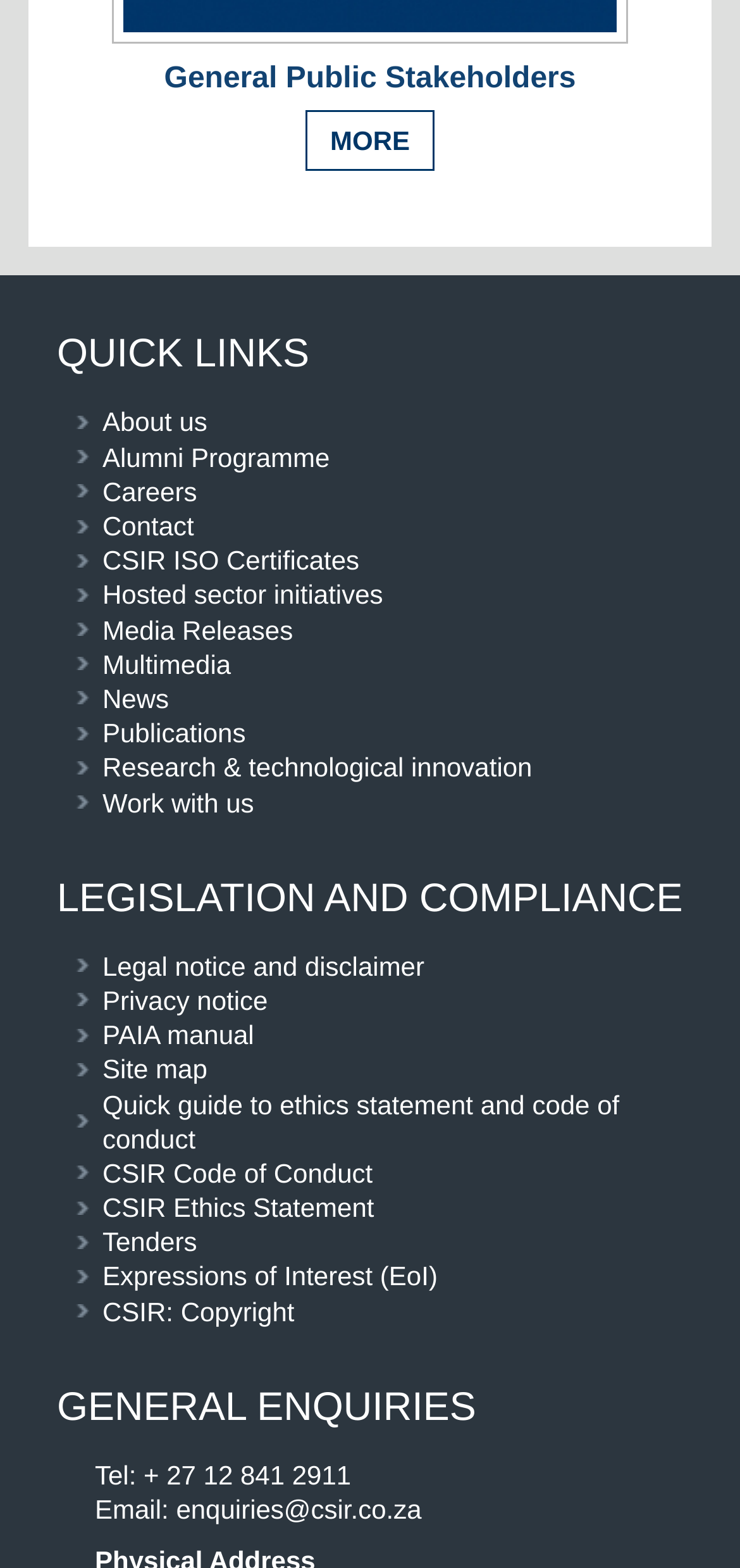Please find the bounding box coordinates of the element that you should click to achieve the following instruction: "Read the CSIR Code of Conduct". The coordinates should be presented as four float numbers between 0 and 1: [left, top, right, bottom].

[0.103, 0.737, 0.923, 0.759]